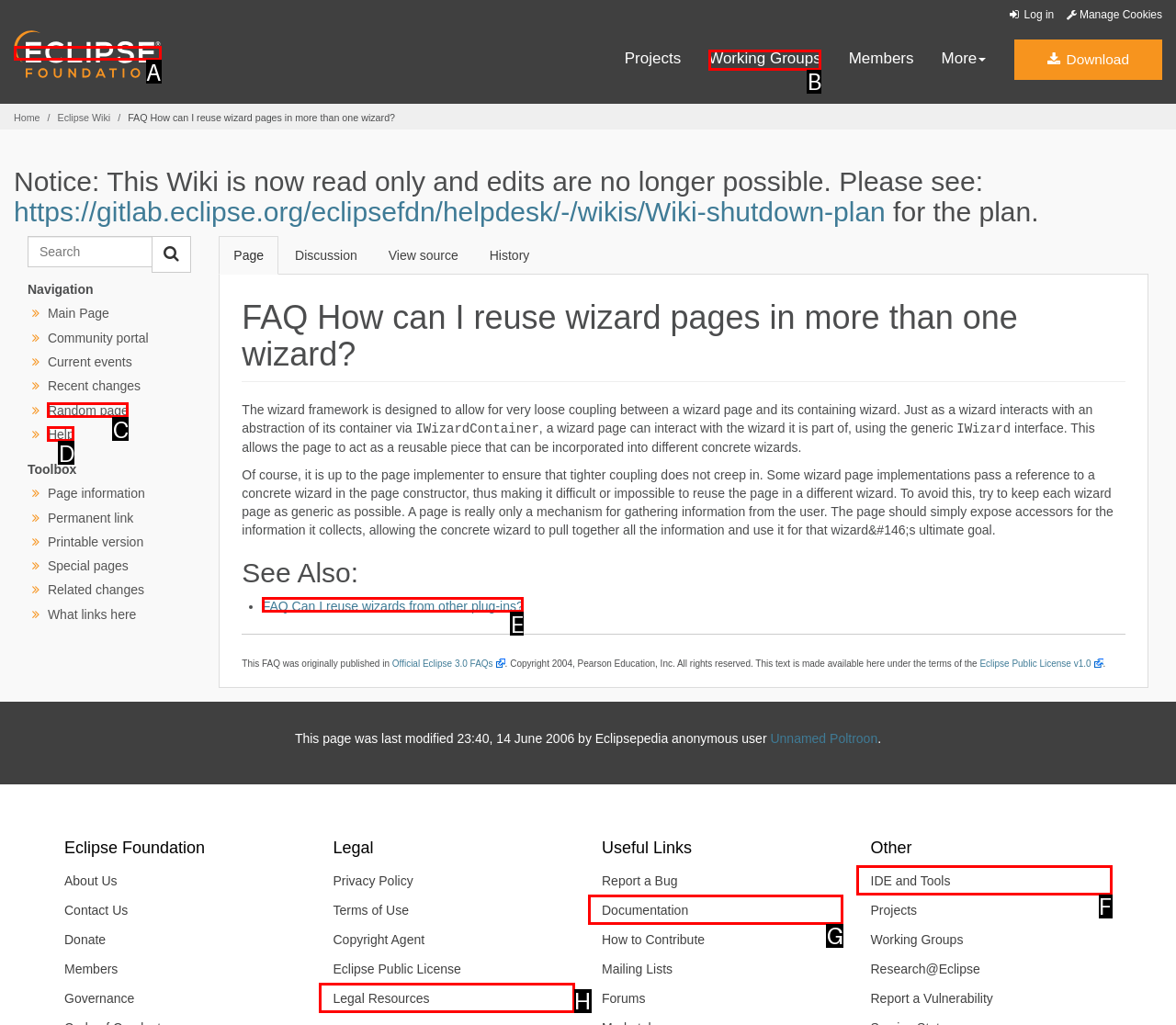Determine which HTML element to click to execute the following task: Click the Eclipse.org logo Answer with the letter of the selected option.

A